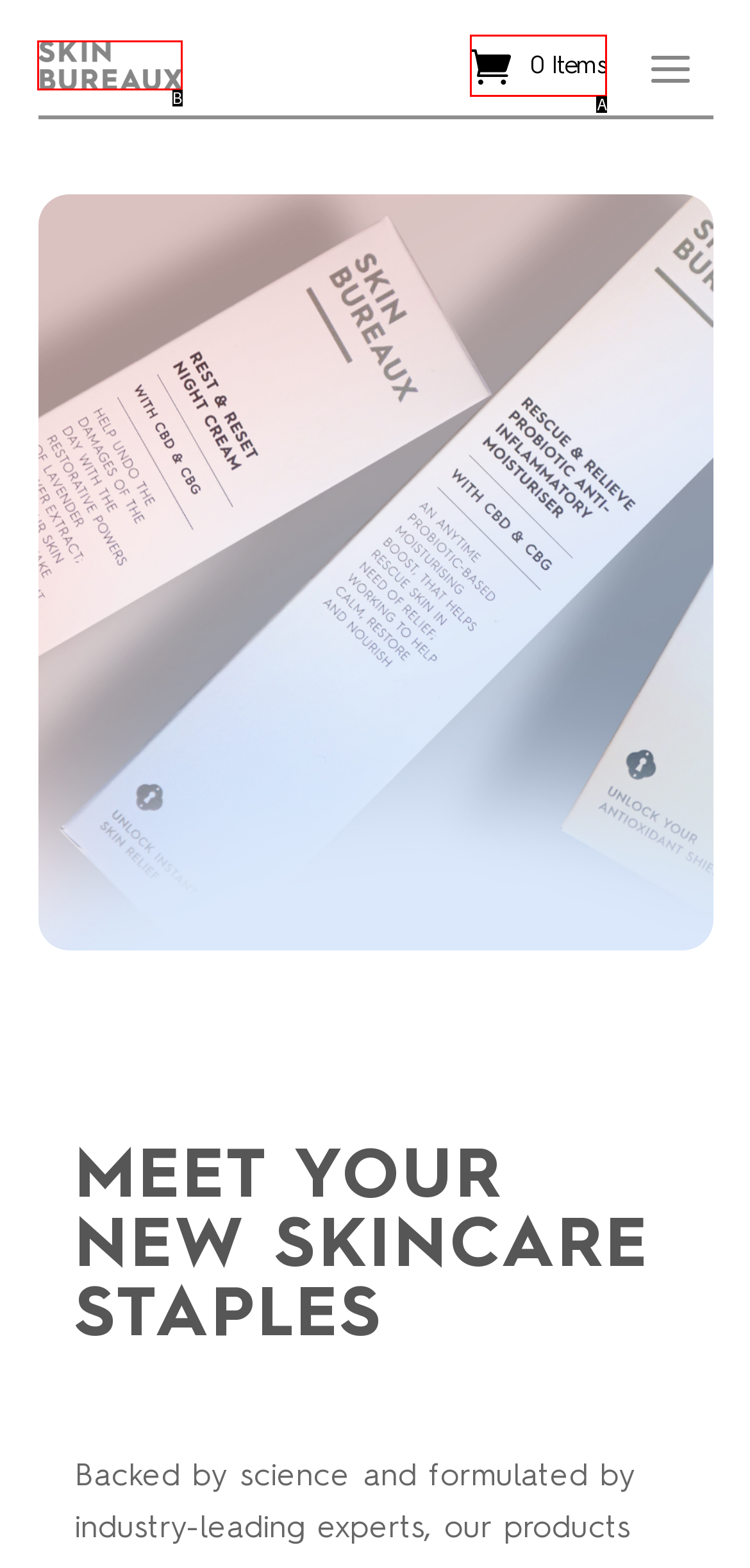Tell me which one HTML element best matches the description: alt="Skin Bureaux Logo"
Answer with the option's letter from the given choices directly.

B